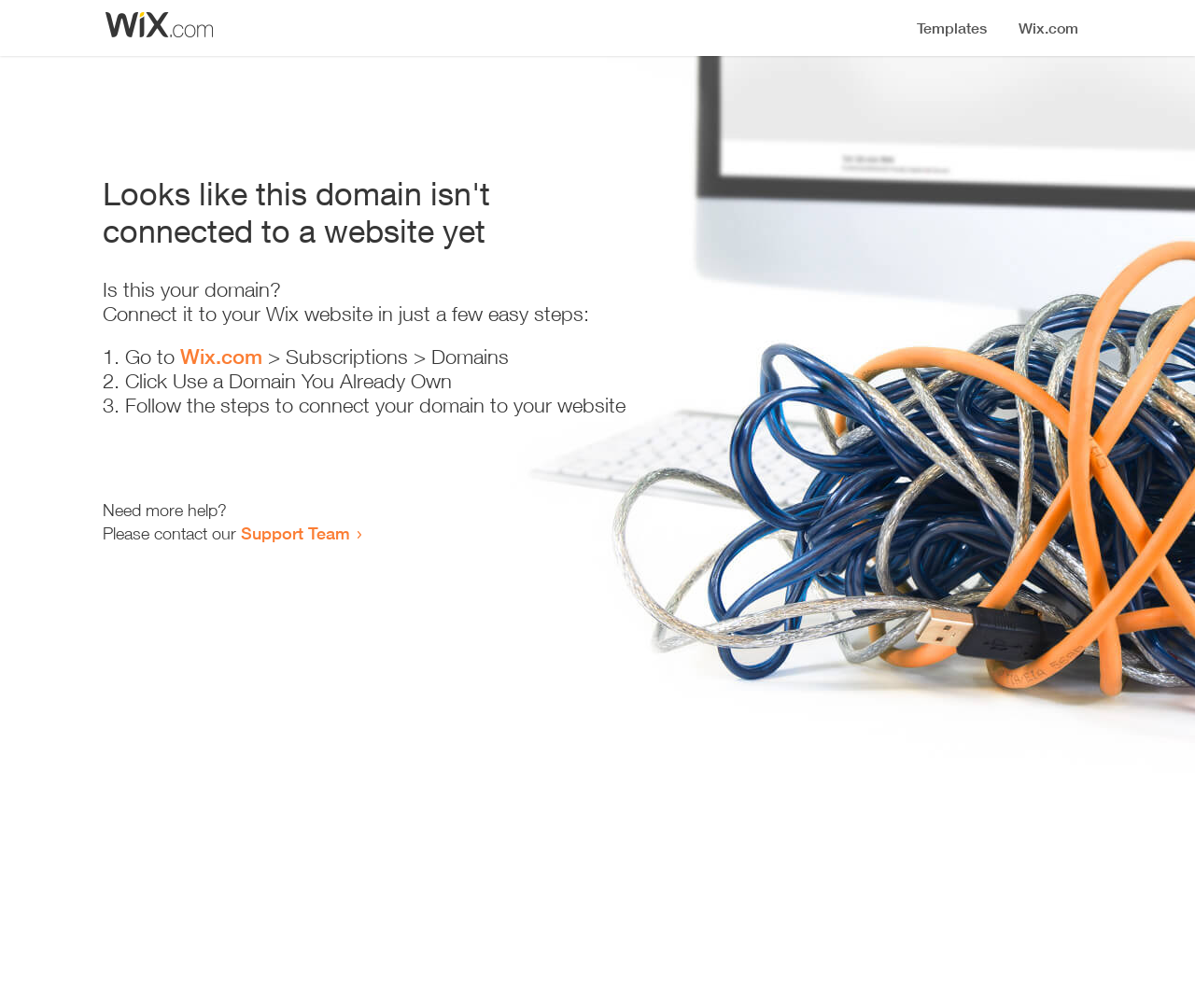Identify and extract the main heading of the webpage.

Looks like this domain isn't
connected to a website yet